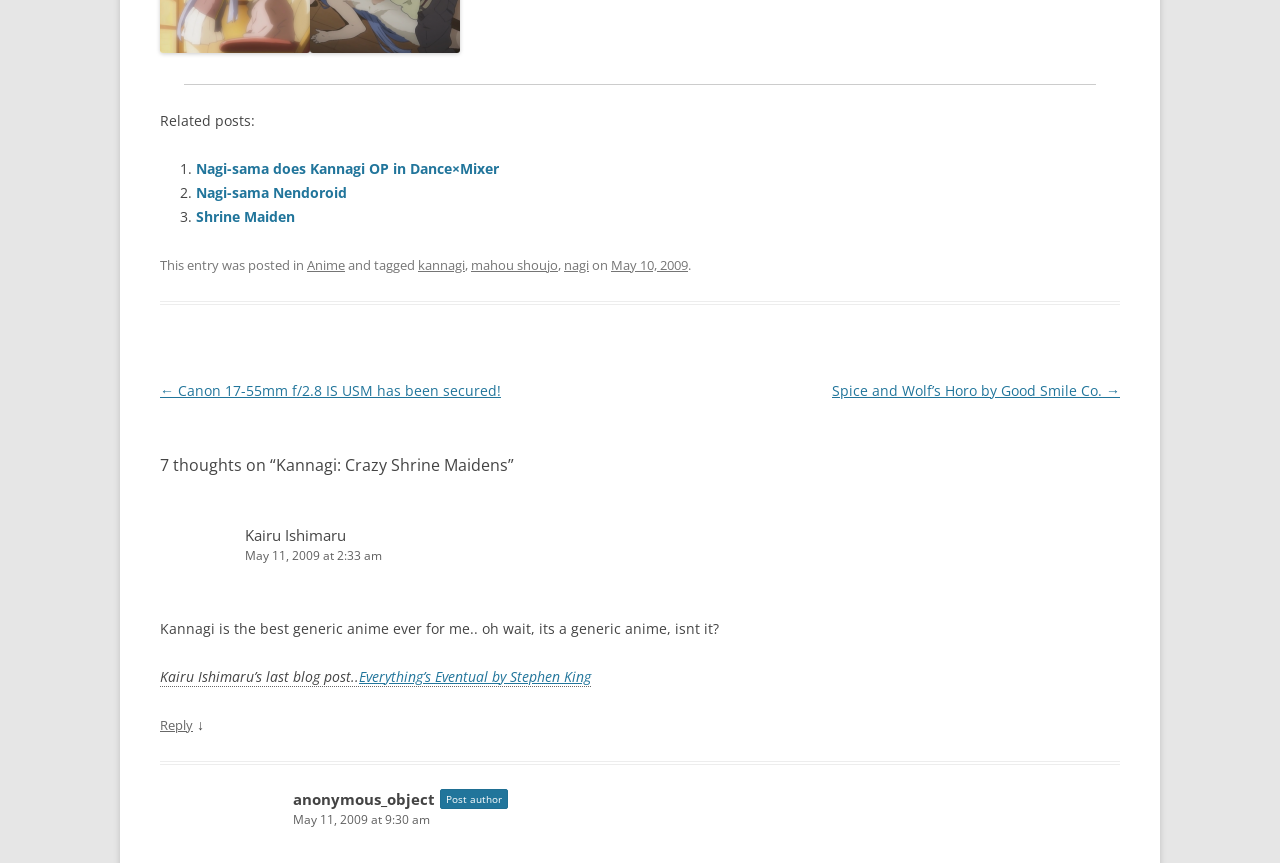Given the description "May 10, 2009", provide the bounding box coordinates of the corresponding UI element.

[0.477, 0.296, 0.538, 0.317]